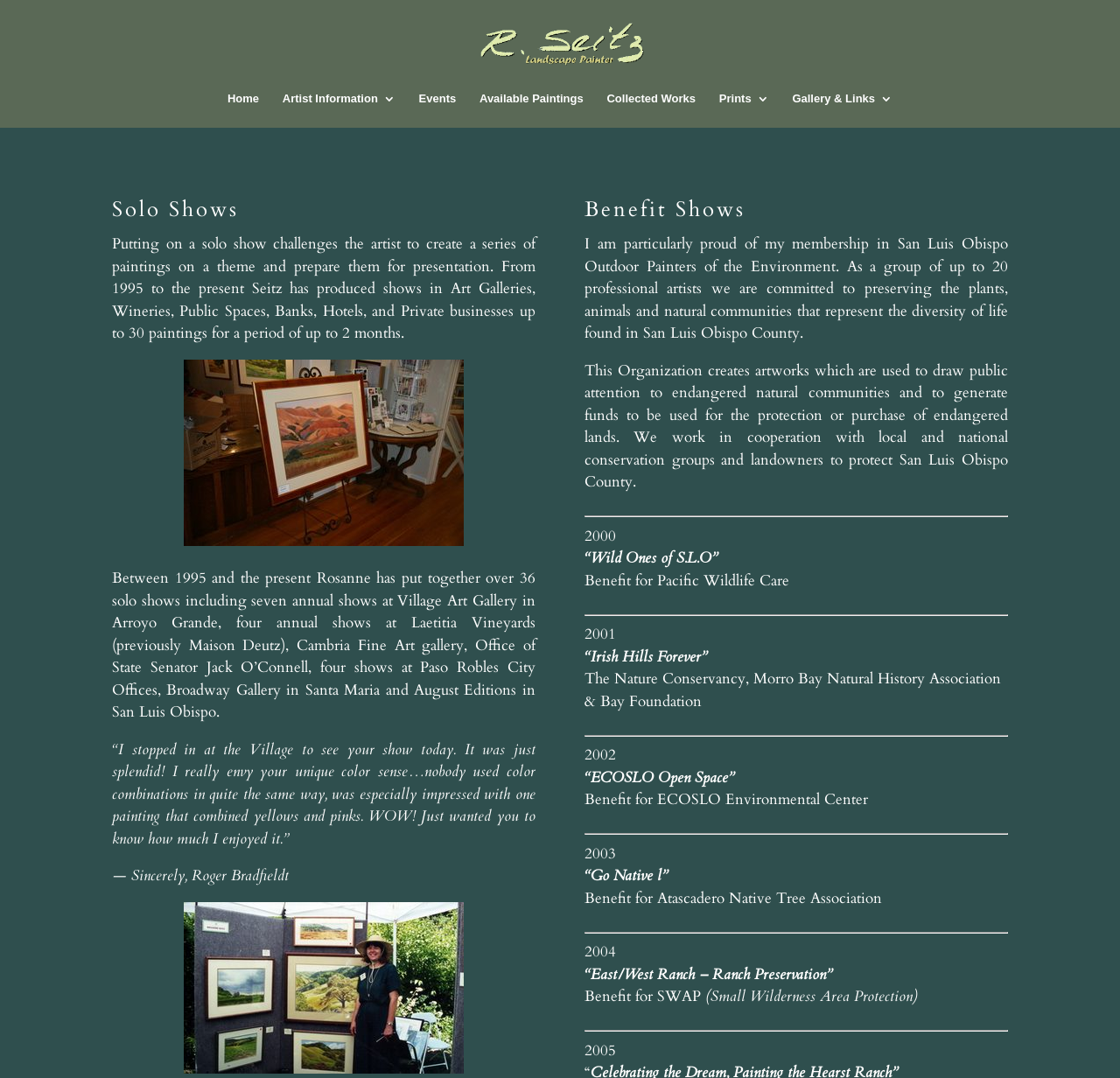Identify the bounding box coordinates of the part that should be clicked to carry out this instruction: "Click on the 'Home' link".

[0.203, 0.086, 0.231, 0.119]